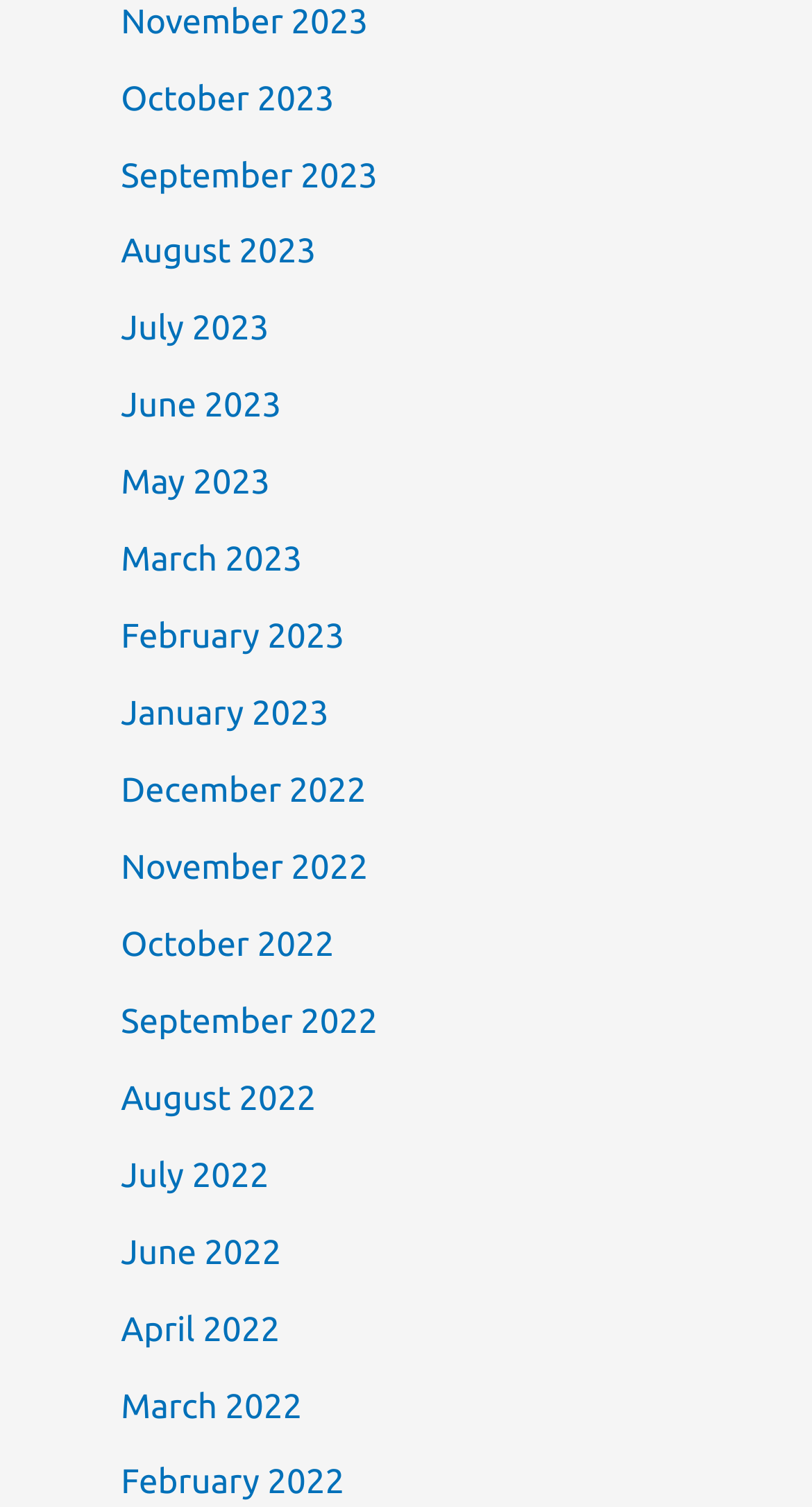Please specify the coordinates of the bounding box for the element that should be clicked to carry out this instruction: "view October 2022". The coordinates must be four float numbers between 0 and 1, formatted as [left, top, right, bottom].

[0.149, 0.615, 0.412, 0.64]